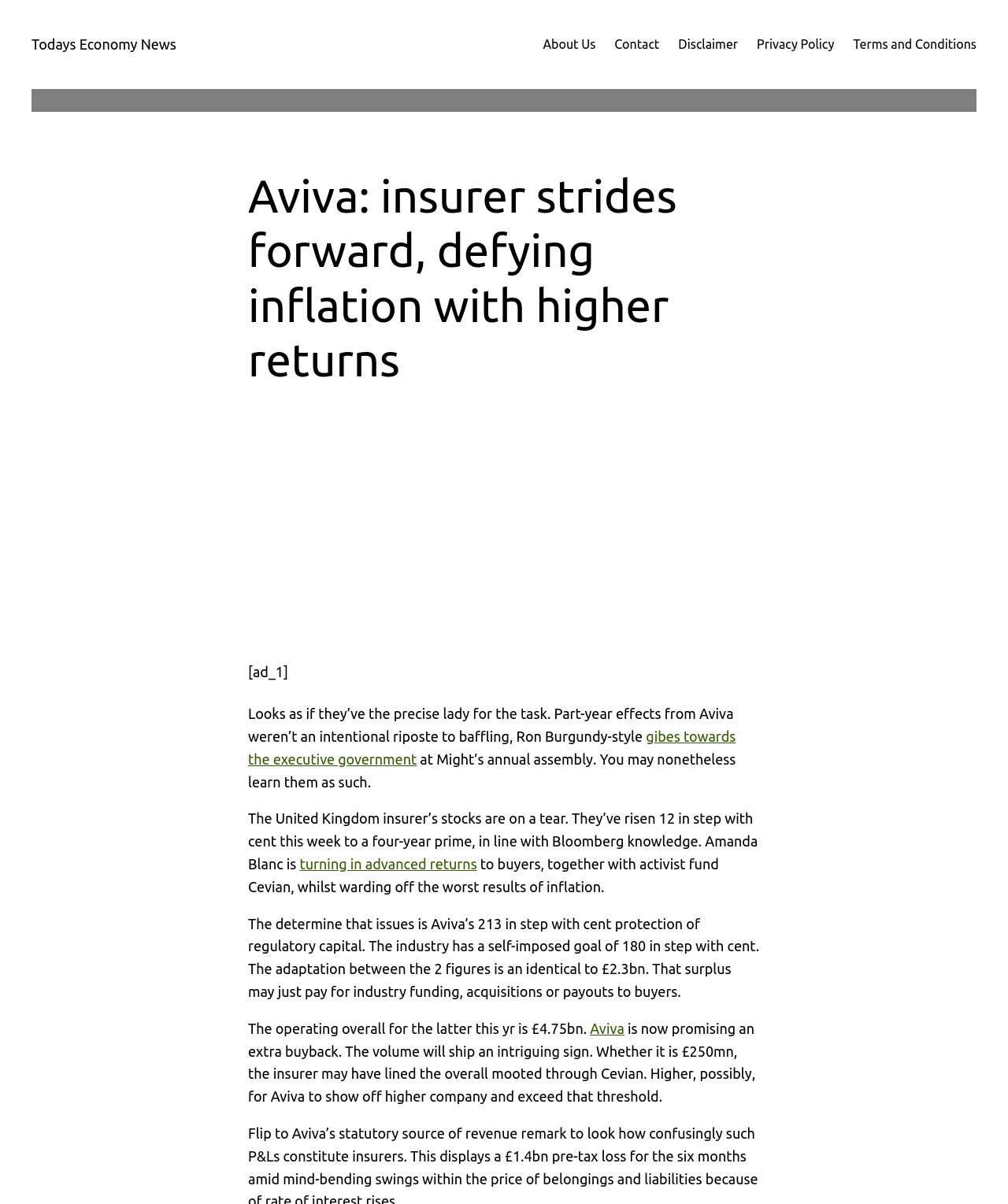Please answer the following question using a single word or phrase: 
Who is the CEO of Aviva?

Amanda Blanc